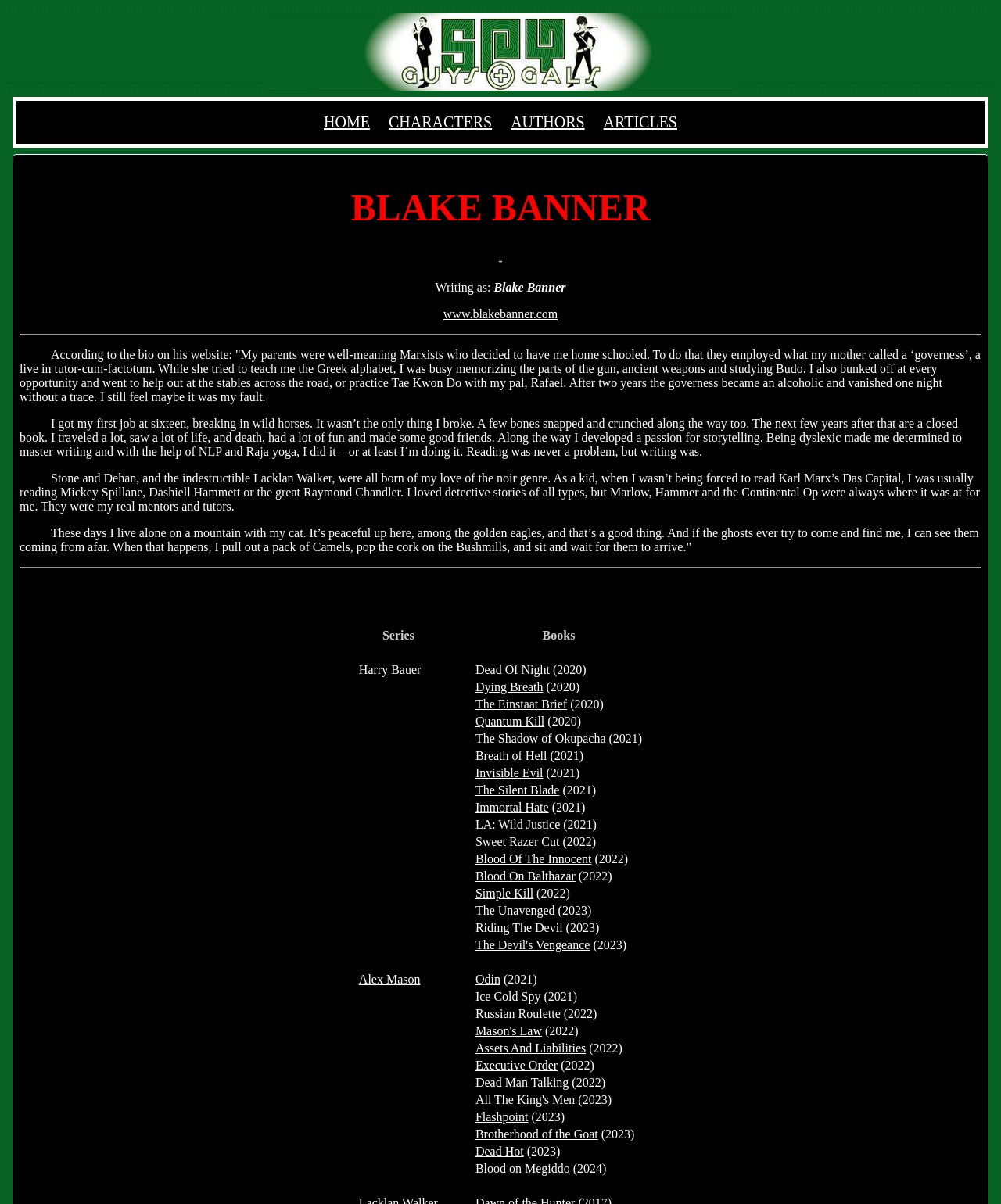Elaborate on the webpage's design and content in a detailed caption.

This webpage is about Blake Banner, an author of spy novels. At the top, there is a logo of Spy Guys And Gals, followed by a navigation menu with links to HOME, CHARACTERS, AUTHORS, and ARTICLES. Below the menu, there is a heading "BLAKE BANNER" and a subheading describing the author. 

To the right of the subheading, there is a text "Writing as:" followed by the author's name, Blake Banner, and a link to his website. 

Below the author's information, there is a horizontal separator line, followed by a biography of Blake Banner, which is divided into four paragraphs. The biography describes the author's childhood, his passion for storytelling, and his love for the noir genre.

After the biography, there is another horizontal separator line, followed by a table with a list of books written by Blake Banner. The table has three columns: Series, a blank column, and Books. Each row in the table represents a book, with the series and book title listed in the respective columns. The book titles are links to more information about each book. There are 10 books listed in the table, all published between 2020 and 2022.